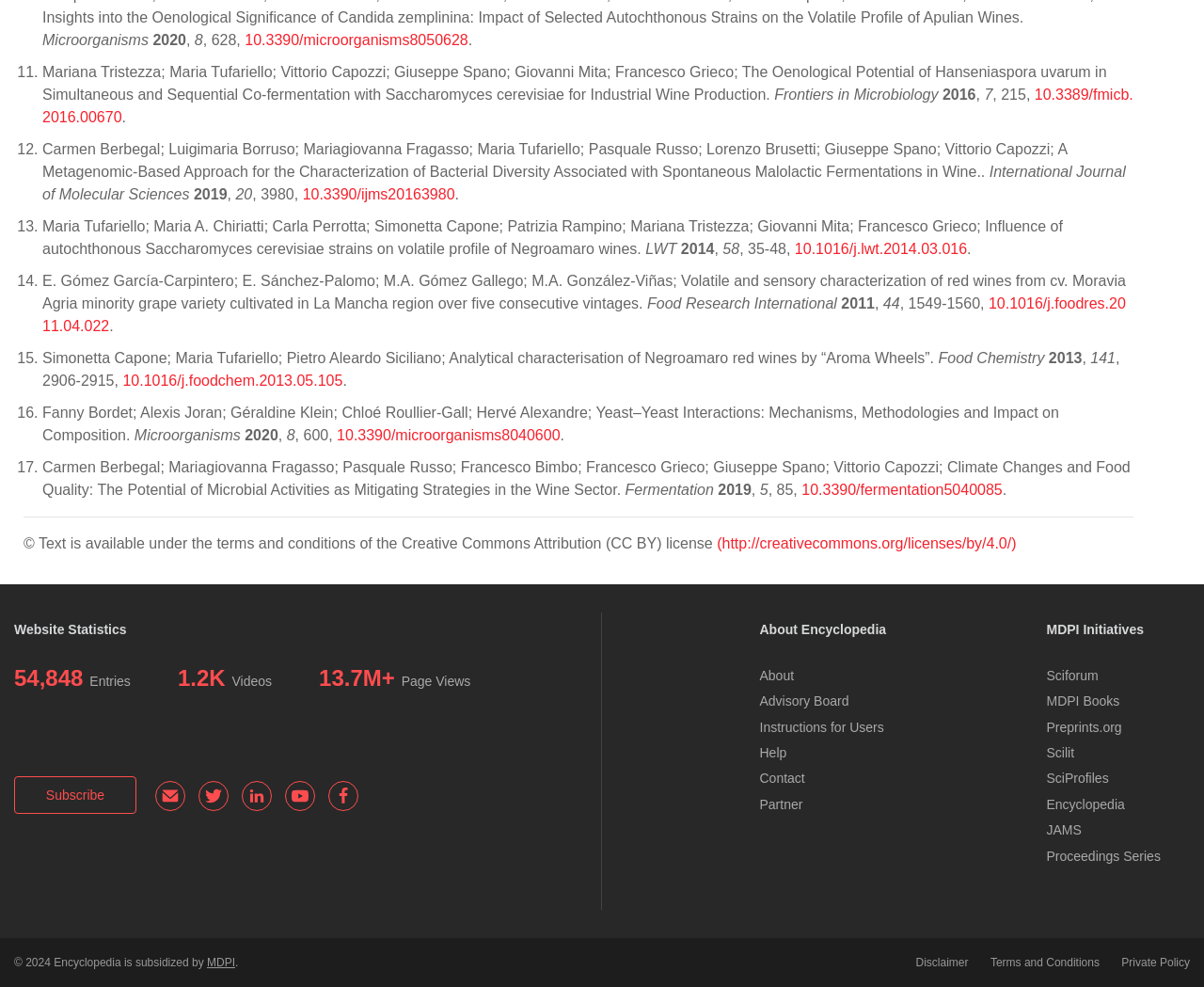Extract the bounding box coordinates of the UI element described by: "Encyclopedia". The coordinates should include four float numbers ranging from 0 to 1, e.g., [left, top, right, bottom].

[0.869, 0.807, 0.934, 0.822]